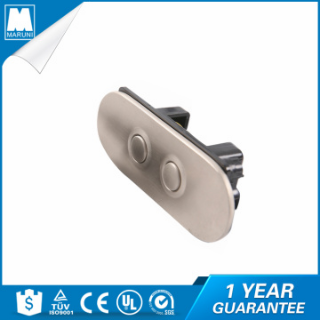Provide a comprehensive description of the image.

The image features a polished metal control panel designed for a linear actuator, showcasing a sleek and modern aesthetic. This panel includes two prominent buttons, likely used for operating the actuator, making it suitable for applications such as adjustable beds. The product is presented with a blue border and includes a guarantee claim, indicating a commitment to quality. The image is part of a section highlighting various actuator products, reinforcing its role in enhancing user convenience and control. Overall, the design suggests durability and functionality, making it an essential component for mechanical systems that require precise movement control.